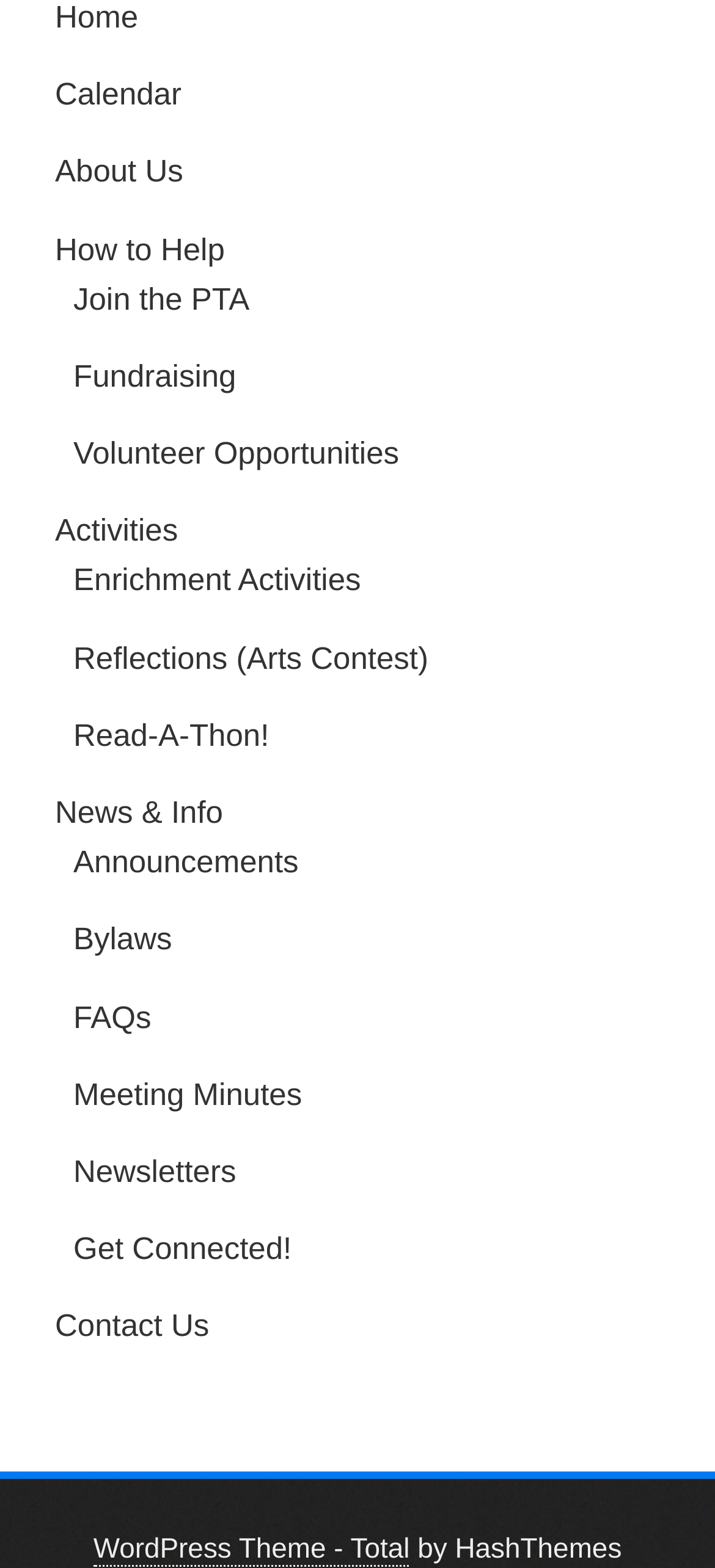Answer with a single word or phrase: 
What is the last link on the webpage?

Contact Us